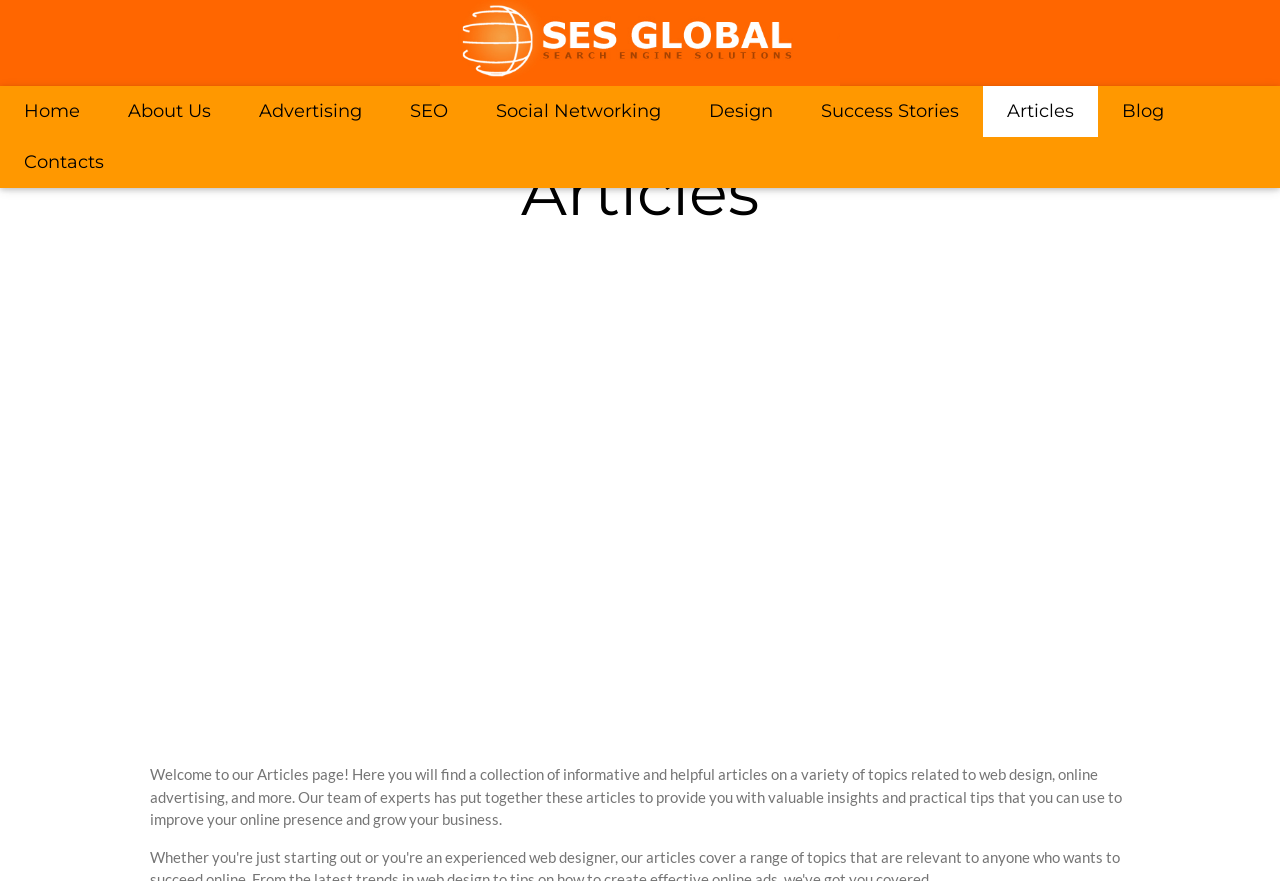What type of content is available on the webpage?
Based on the image, respond with a single word or phrase.

Informative articles